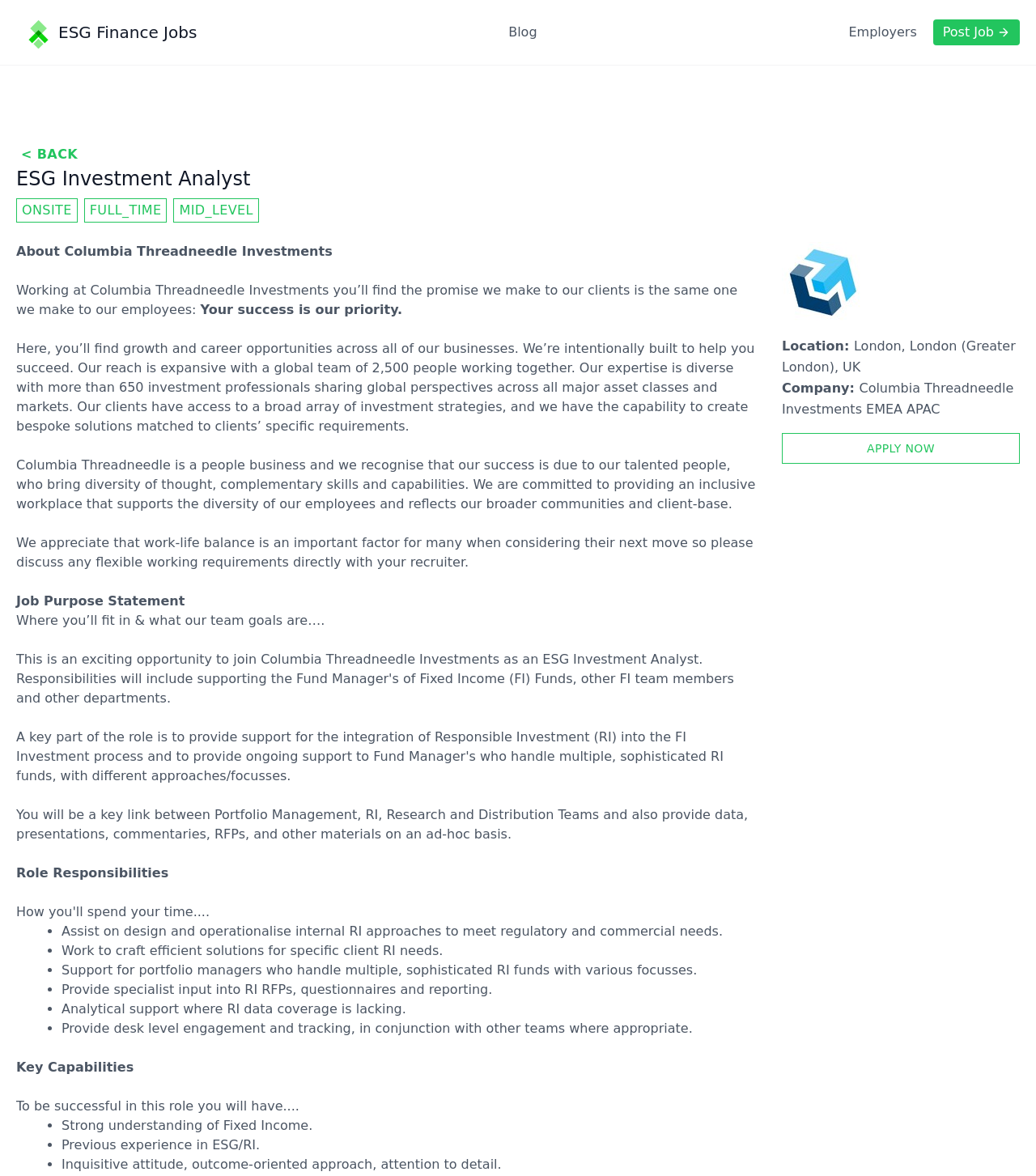Determine the main heading of the webpage and generate its text.

ESG Investment Analyst